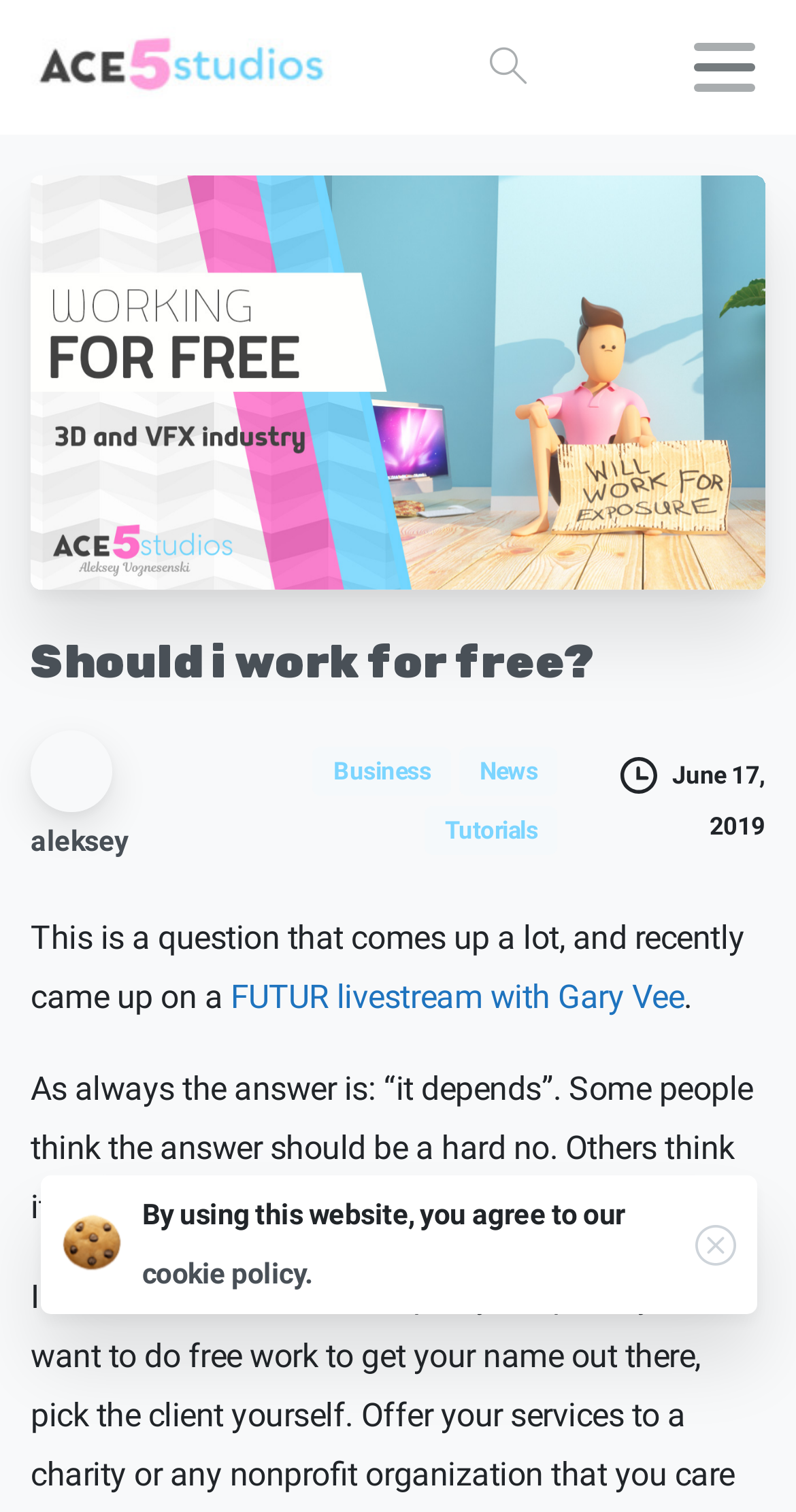When was the article published?
Using the image, answer in one word or phrase.

June 17, 2019